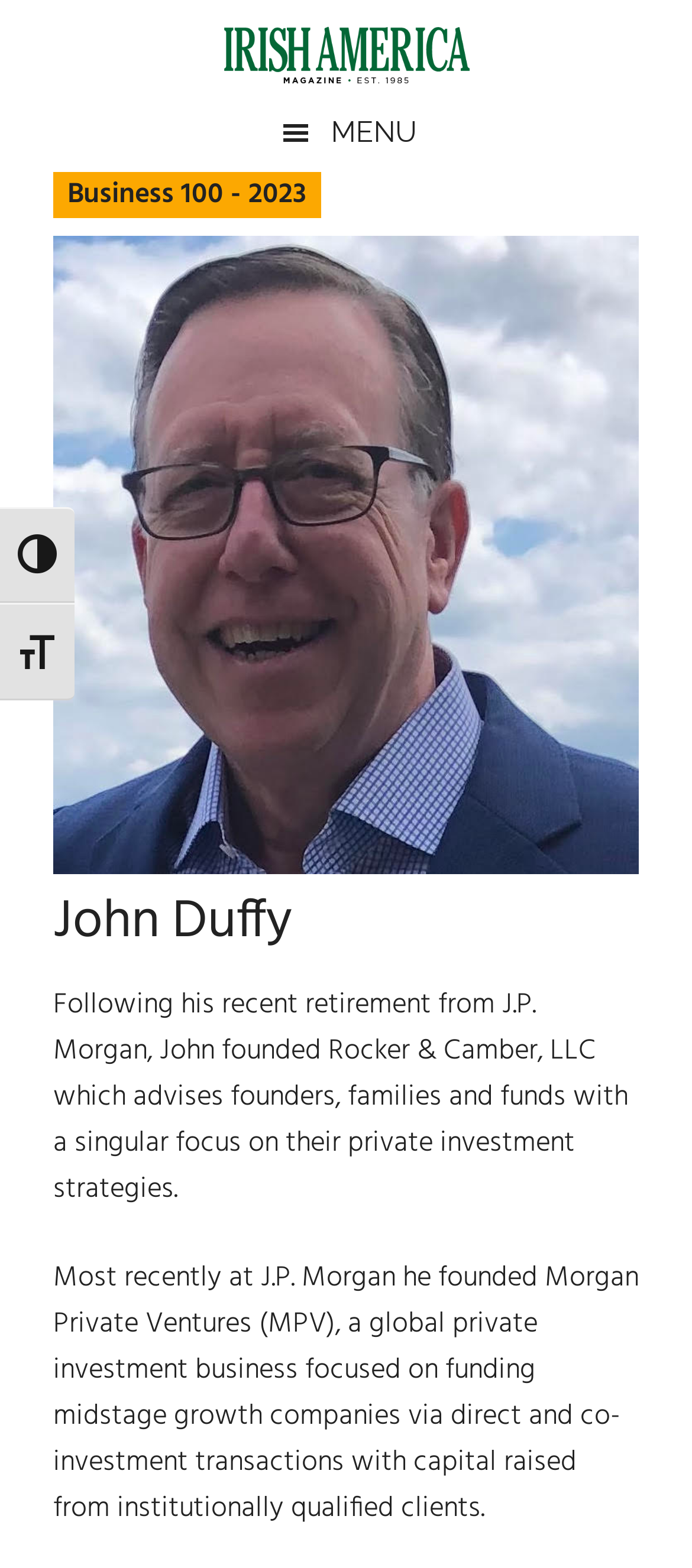Locate the bounding box of the UI element described by: "Menu" in the given webpage screenshot.

[0.0, 0.071, 1.0, 0.098]